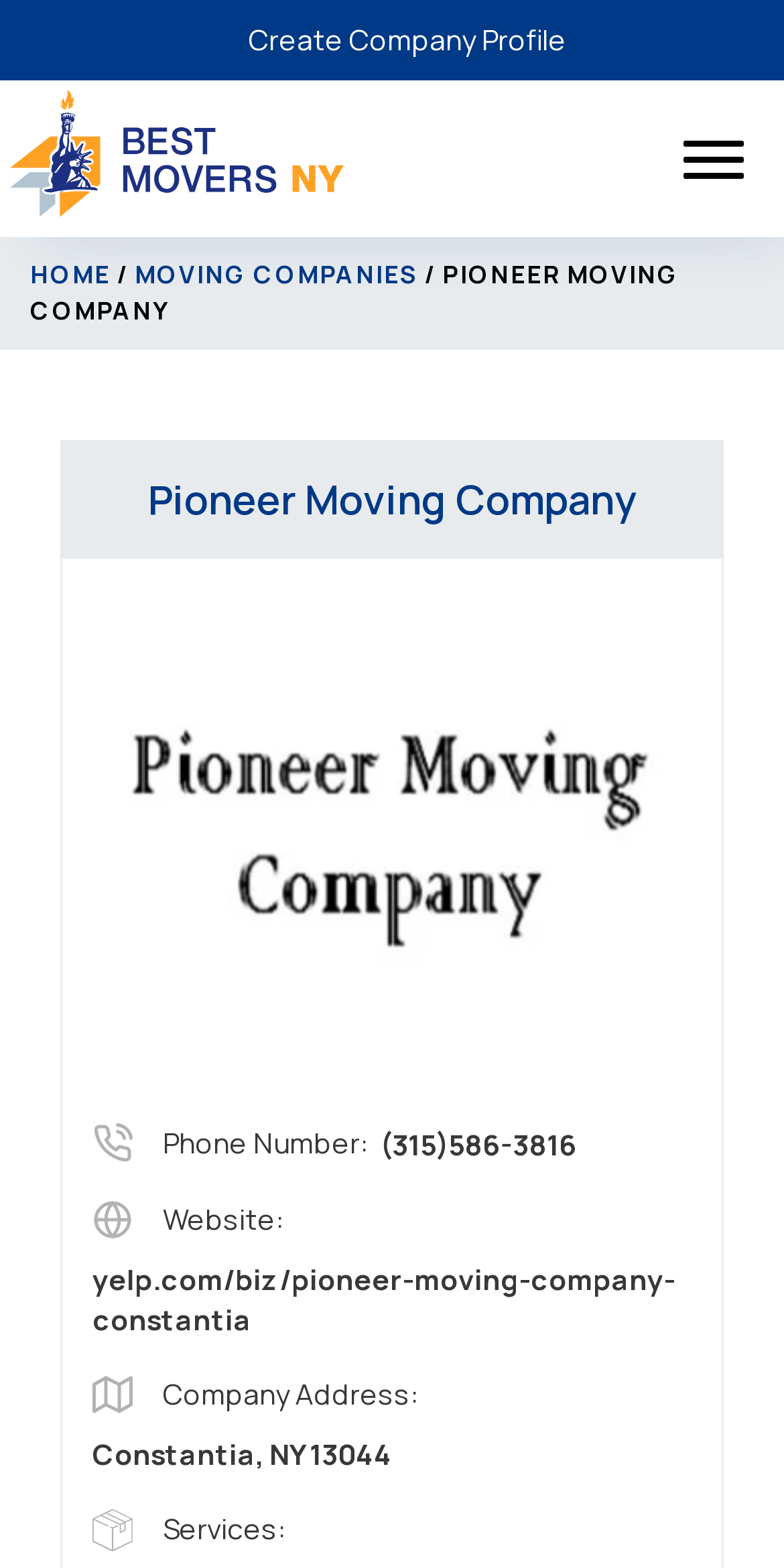Using the description: "Moving Companies", determine the UI element's bounding box coordinates. Ensure the coordinates are in the format of four float numbers between 0 and 1, i.e., [left, top, right, bottom].

[0.172, 0.164, 0.533, 0.186]